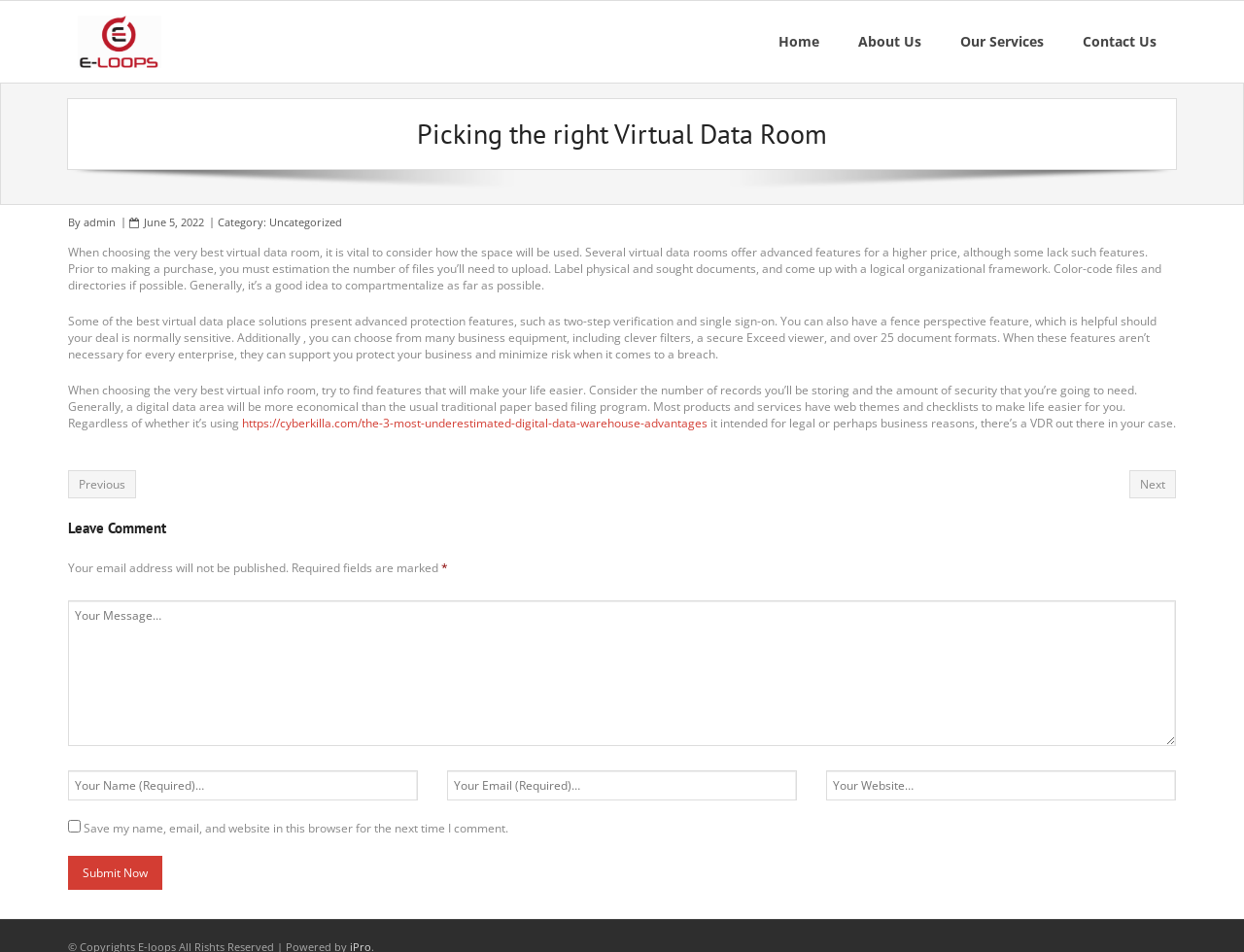Determine the bounding box coordinates for the area that needs to be clicked to fulfill this task: "Click the 'Home' link". The coordinates must be given as four float numbers between 0 and 1, i.e., [left, top, right, bottom].

[0.61, 0.001, 0.674, 0.087]